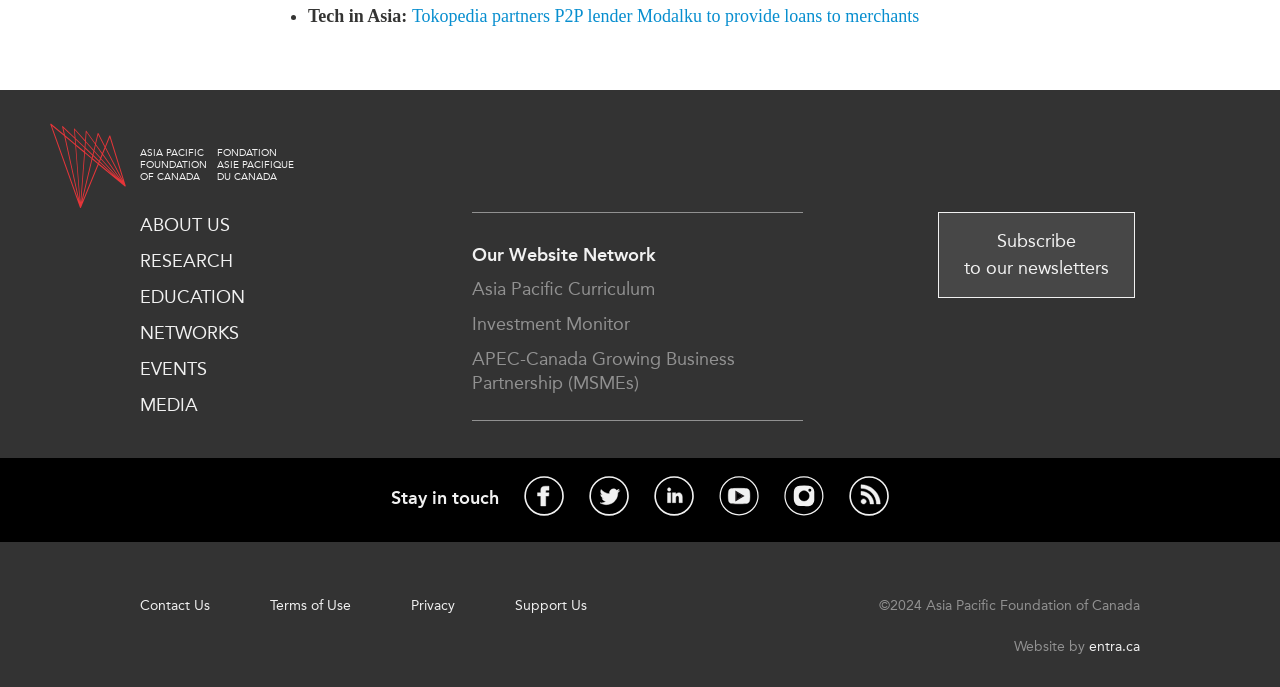Identify the bounding box of the UI component described as: "Asia Pacific Curriculum".

[0.368, 0.404, 0.511, 0.436]